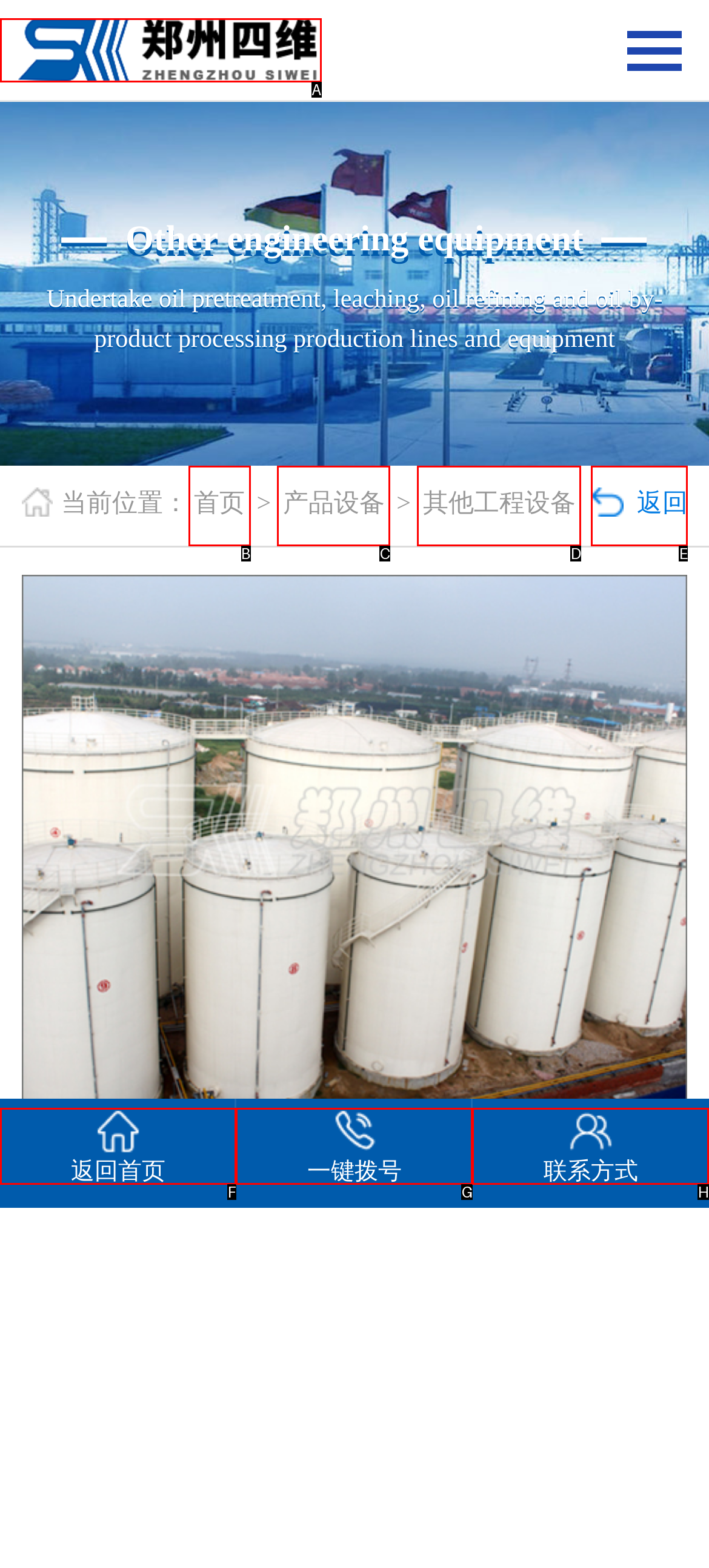From the choices given, find the HTML element that matches this description: 一键拨号. Answer with the letter of the selected option directly.

G